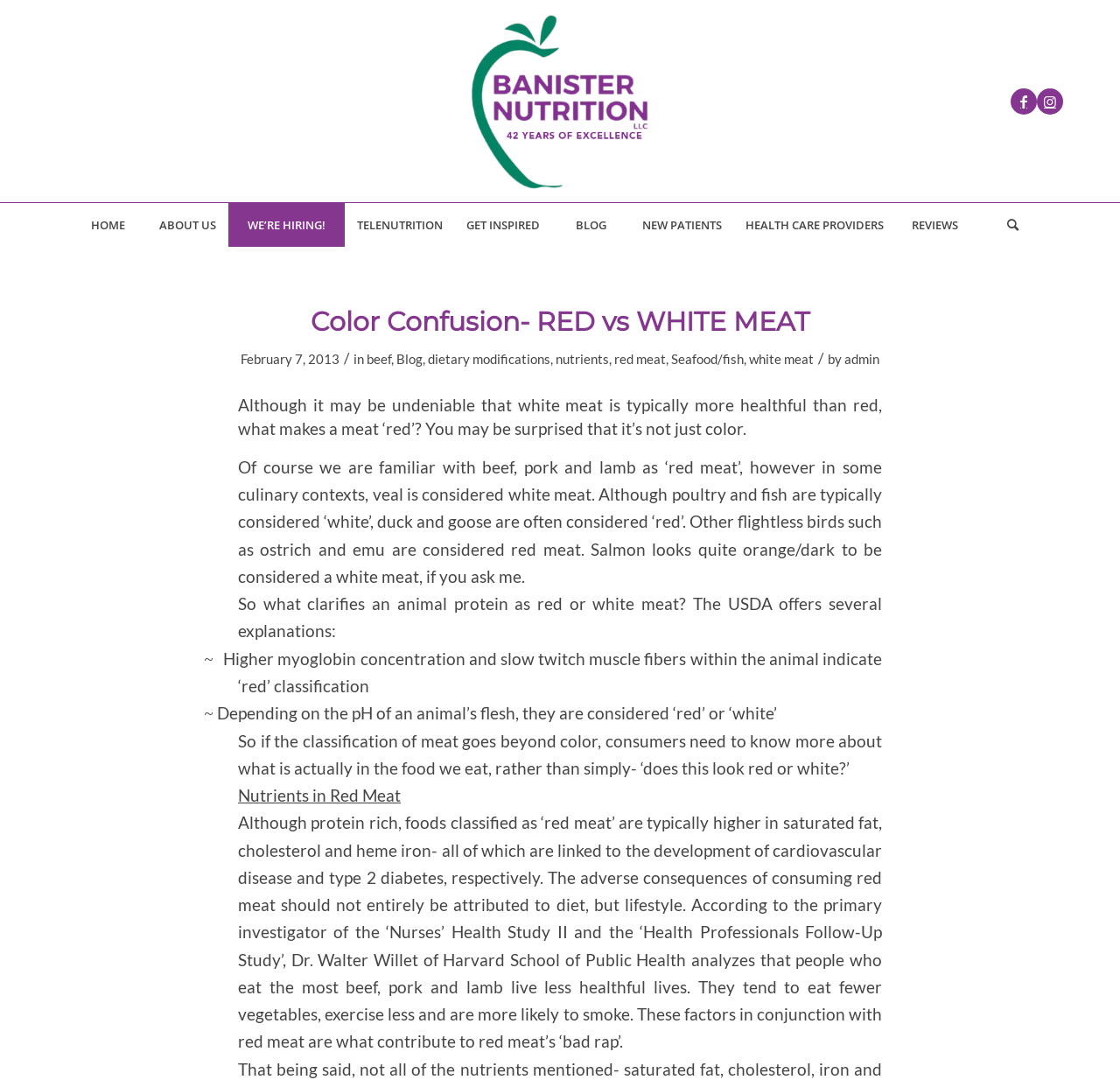Find the bounding box coordinates for the element that must be clicked to complete the instruction: "Click on the Facebook link". The coordinates should be four float numbers between 0 and 1, indicated as [left, top, right, bottom].

[0.902, 0.081, 0.926, 0.105]